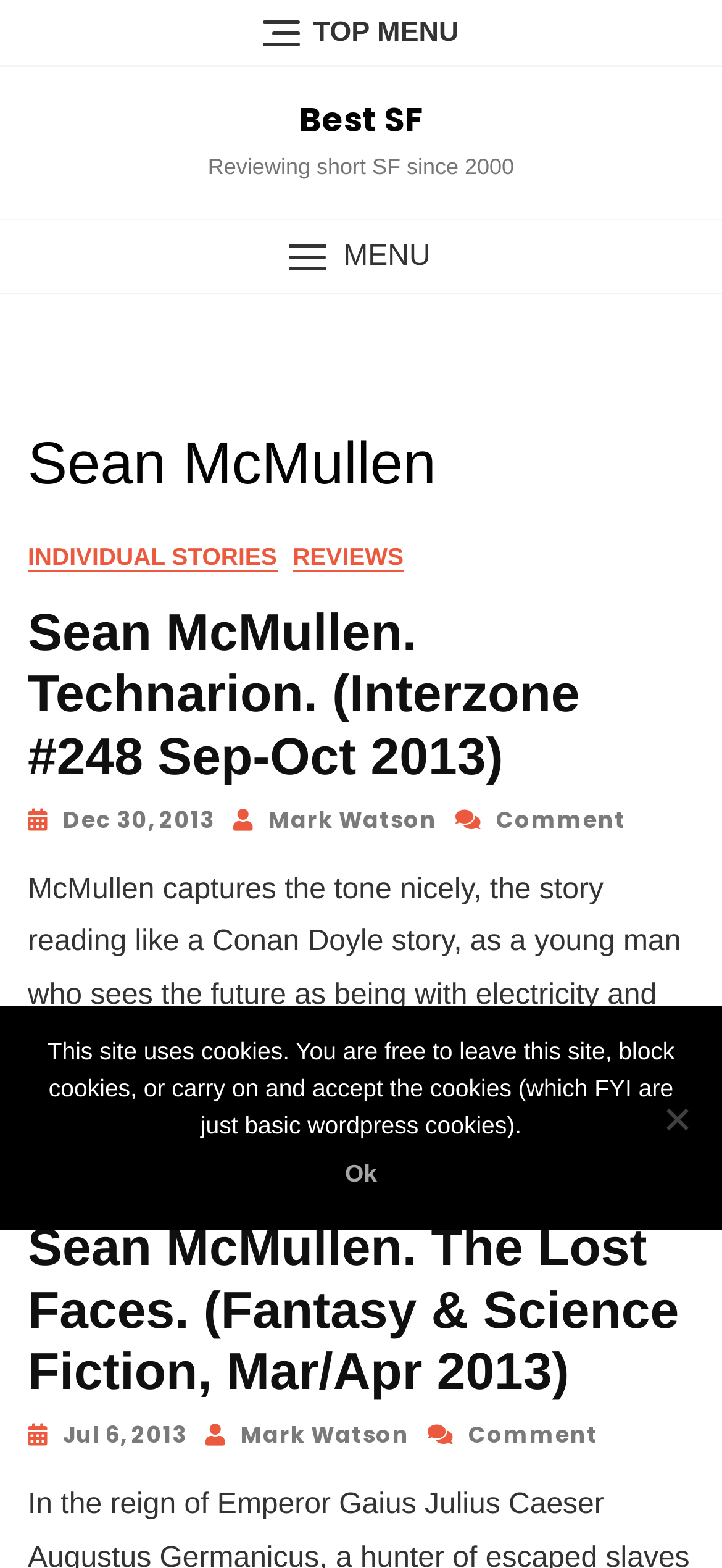Point out the bounding box coordinates of the section to click in order to follow this instruction: "Click on the TOP MENU link".

[0.0, 0.007, 1.0, 0.035]